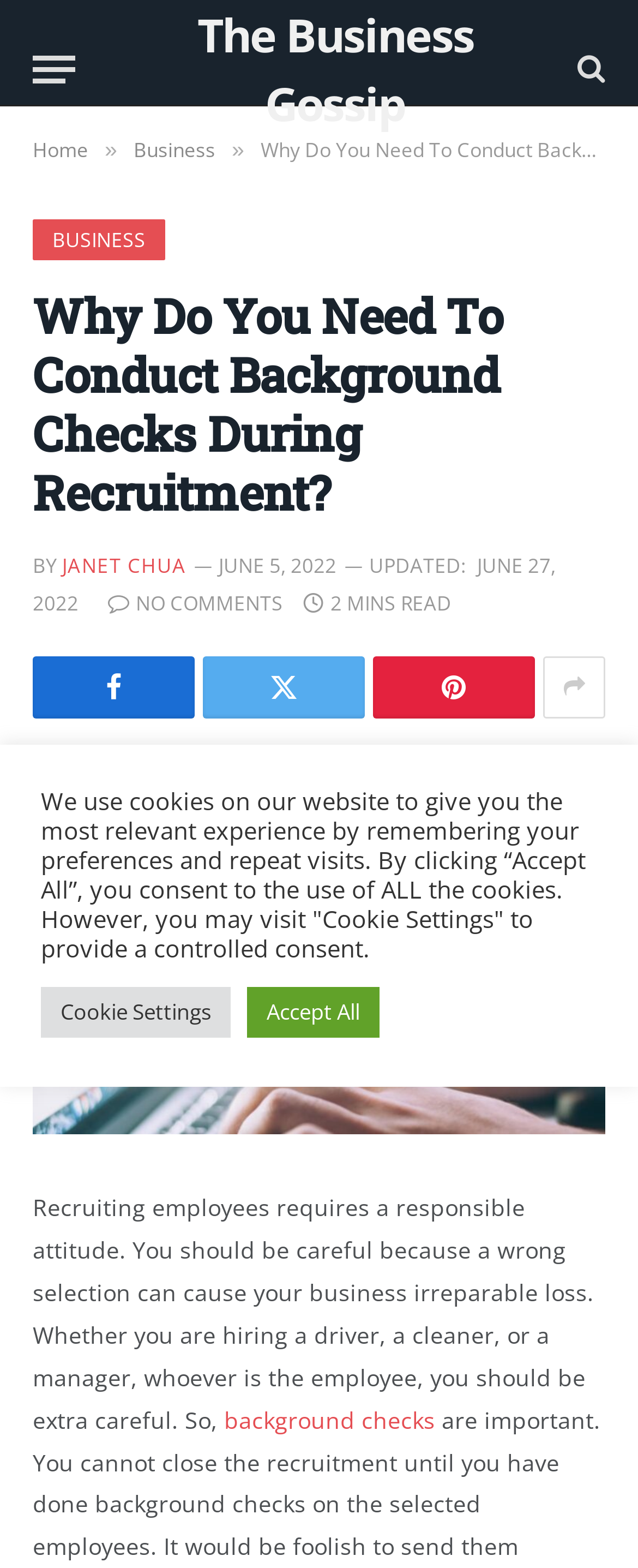Locate the bounding box coordinates of the segment that needs to be clicked to meet this instruction: "Read the article about background checks".

[0.051, 0.484, 0.949, 0.723]